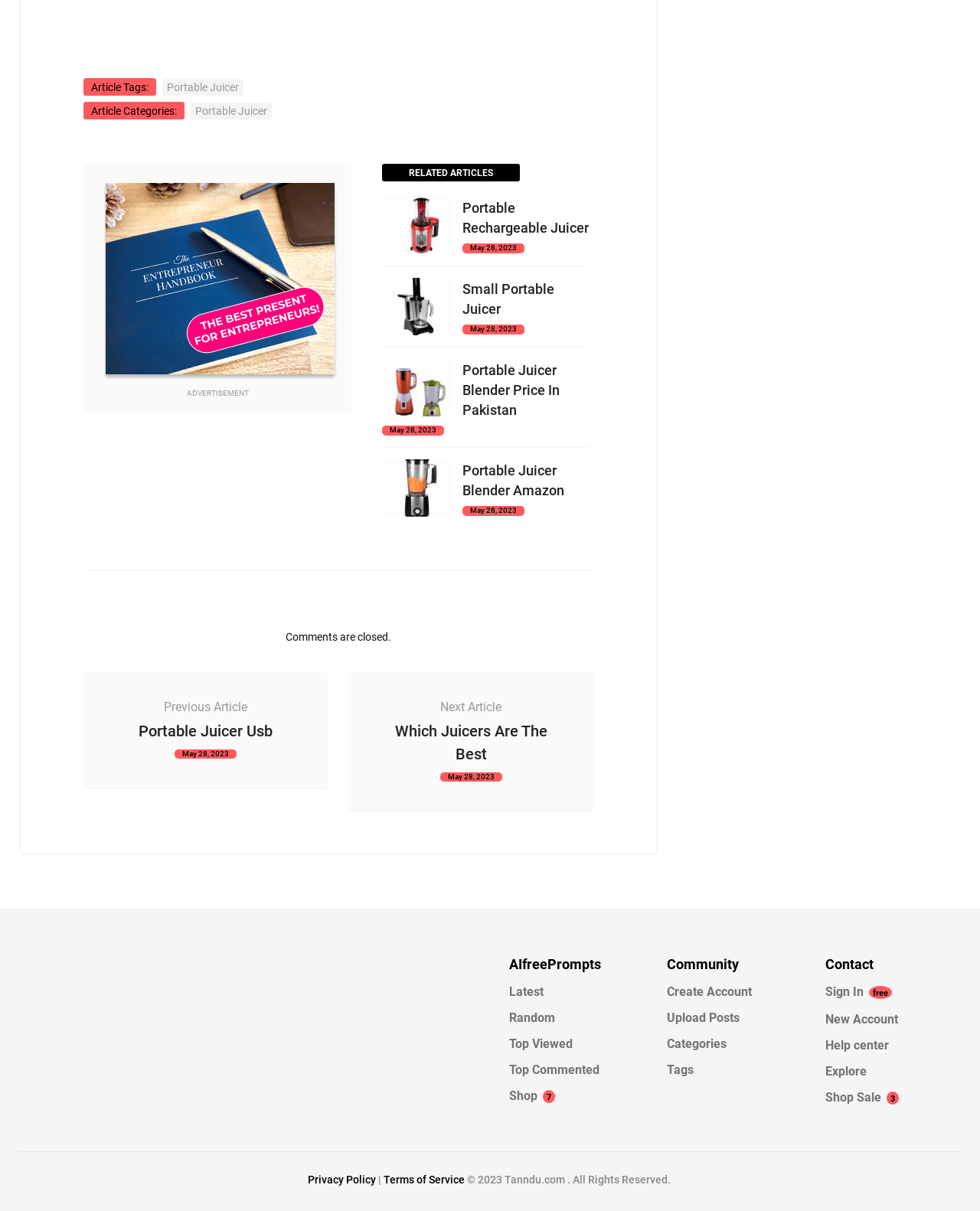What is the date of the previous article?
Answer with a single word or phrase, using the screenshot for reference.

May 28, 2023